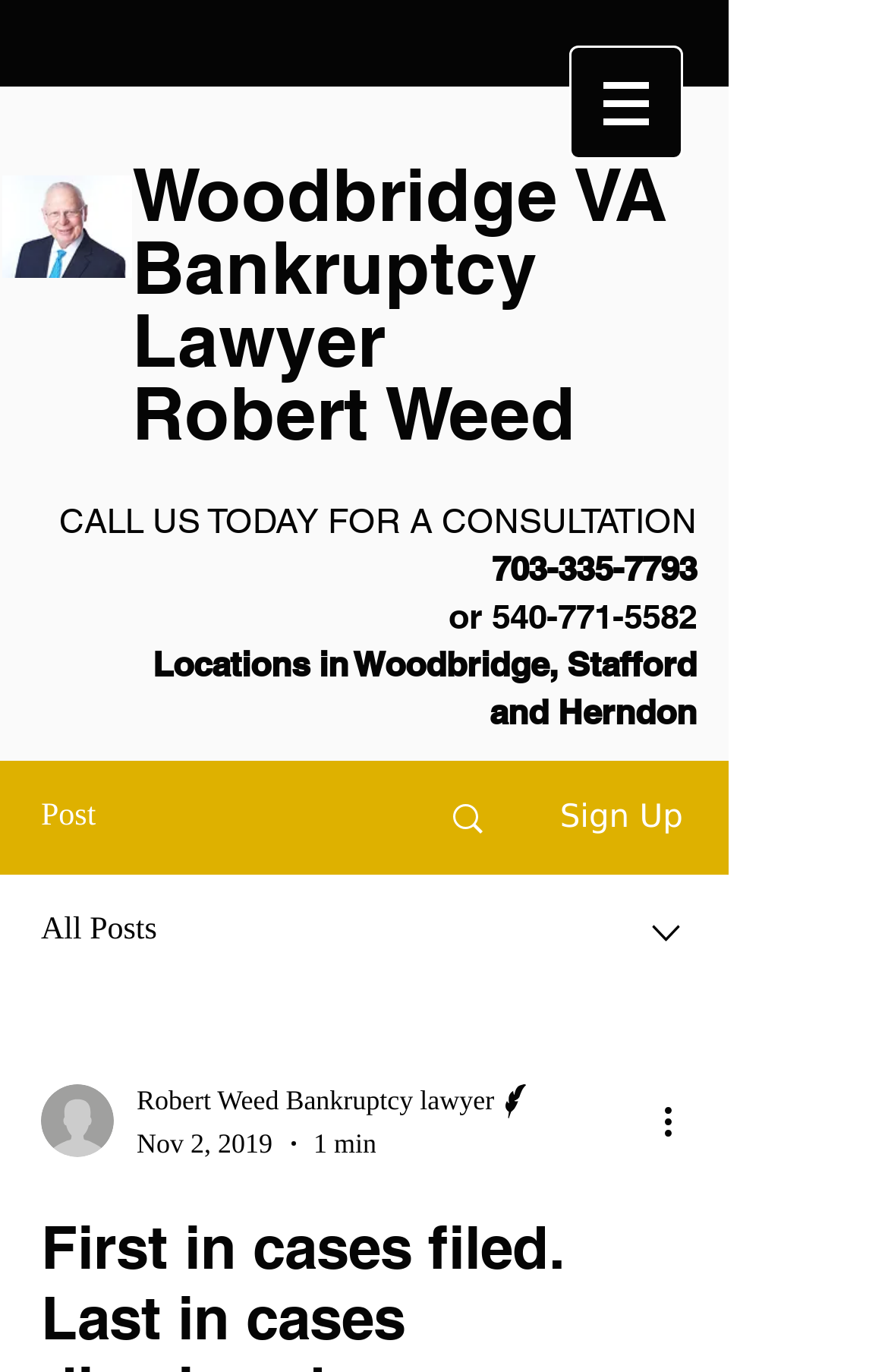What is the topic of the blog post?
Using the picture, provide a one-word or short phrase answer.

Bankruptcy